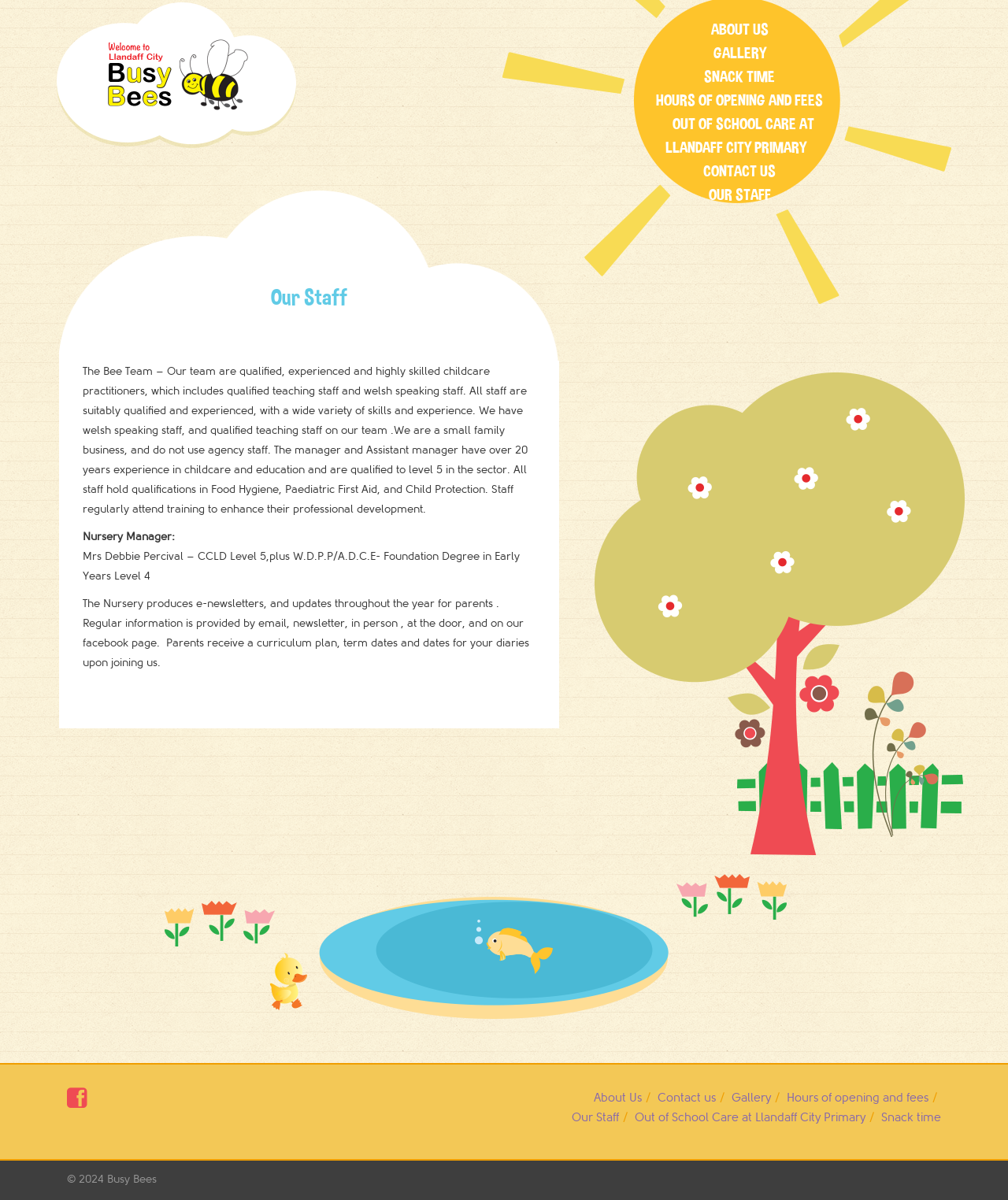Please specify the bounding box coordinates in the format (top-left x, top-left y, bottom-right x, bottom-right y), with all values as floating point numbers between 0 and 1. Identify the bounding box of the UI element described by: Our Staff

[0.567, 0.926, 0.614, 0.937]